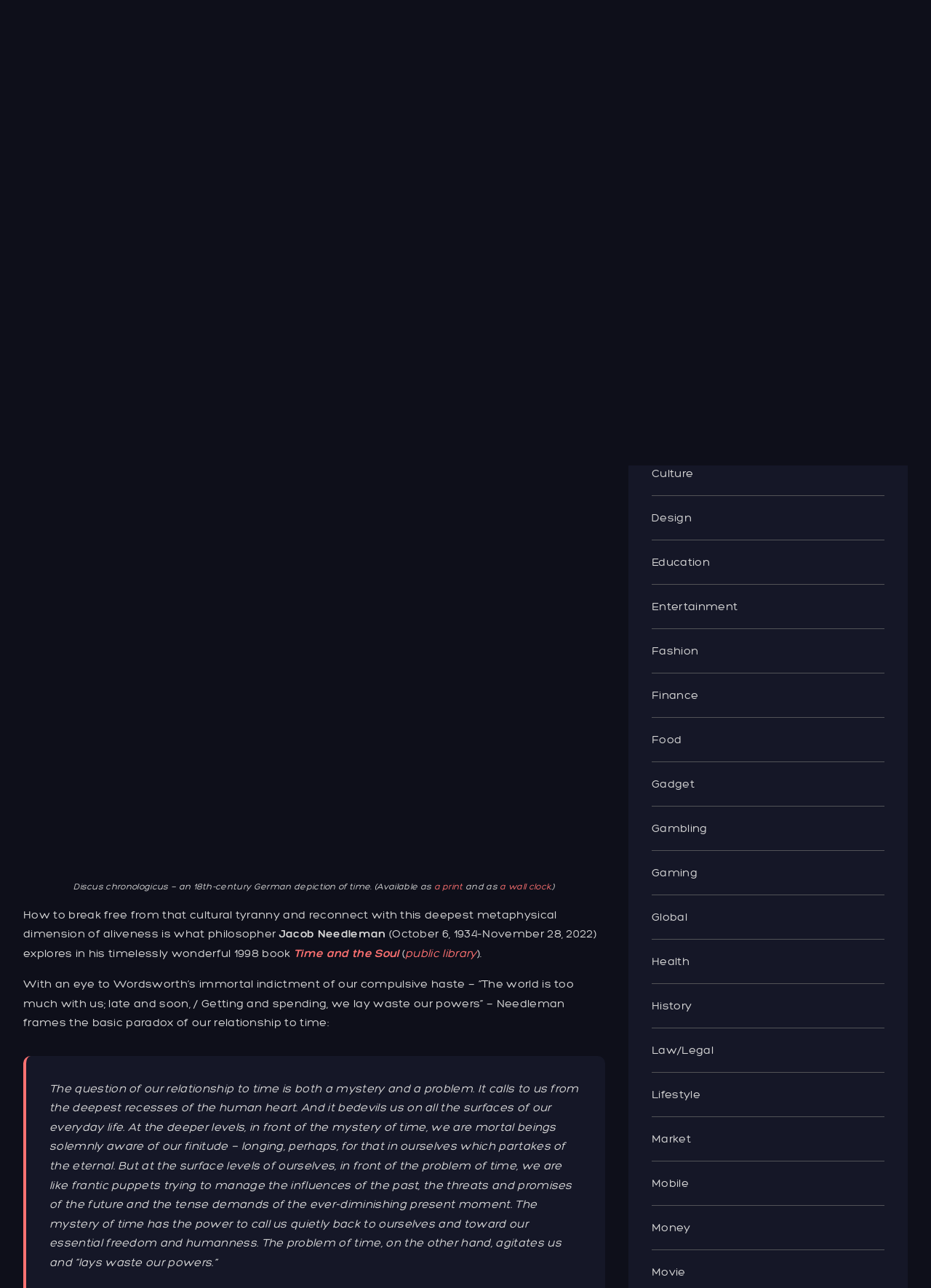What is the description of the figure shown in the webpage?
Based on the visual information, provide a detailed and comprehensive answer.

The question is asking about the description of the figure shown in the webpage. This information can be found in the Figcaption element with ID 518, which says 'Discus chronologicus — an 18th-century German depiction of time.'.